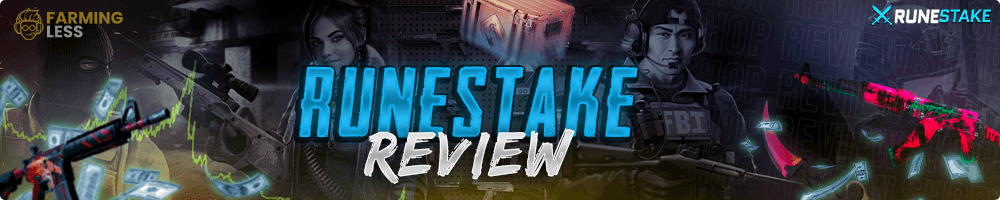Generate a detailed caption that encompasses all aspects of the image.

The image titled "Runestake Review," prominently features a dynamic blend of characters and weaponry that is emblematic of gaming culture. The backdrop is a vibrant, visually engaging design, showcasing elements associated with gaming and cryptocurrency. On the left, there's an image of a woman holding a gun, while on the right, a man in tactical gear, identifiable by a headset and an FBI logo, exudes an air of intensity. 

Central to the composition is the bold, eye-catching text "RUNESTAKE REVIEW," which stands out due to its bright blue hue contrasted against darker elements of the background. Surrounding the characters are various dollar signs and gaming icons, suggesting themes of wealth and investment often associated with online gaming platforms. In the top corner, the logo "Farming Less" hints at the broader context of gaming rewards and strategies. This image effectively captures the essence of the Runestake platform, inviting viewers to explore its offerings through an engaging and action-packed visual narrative.